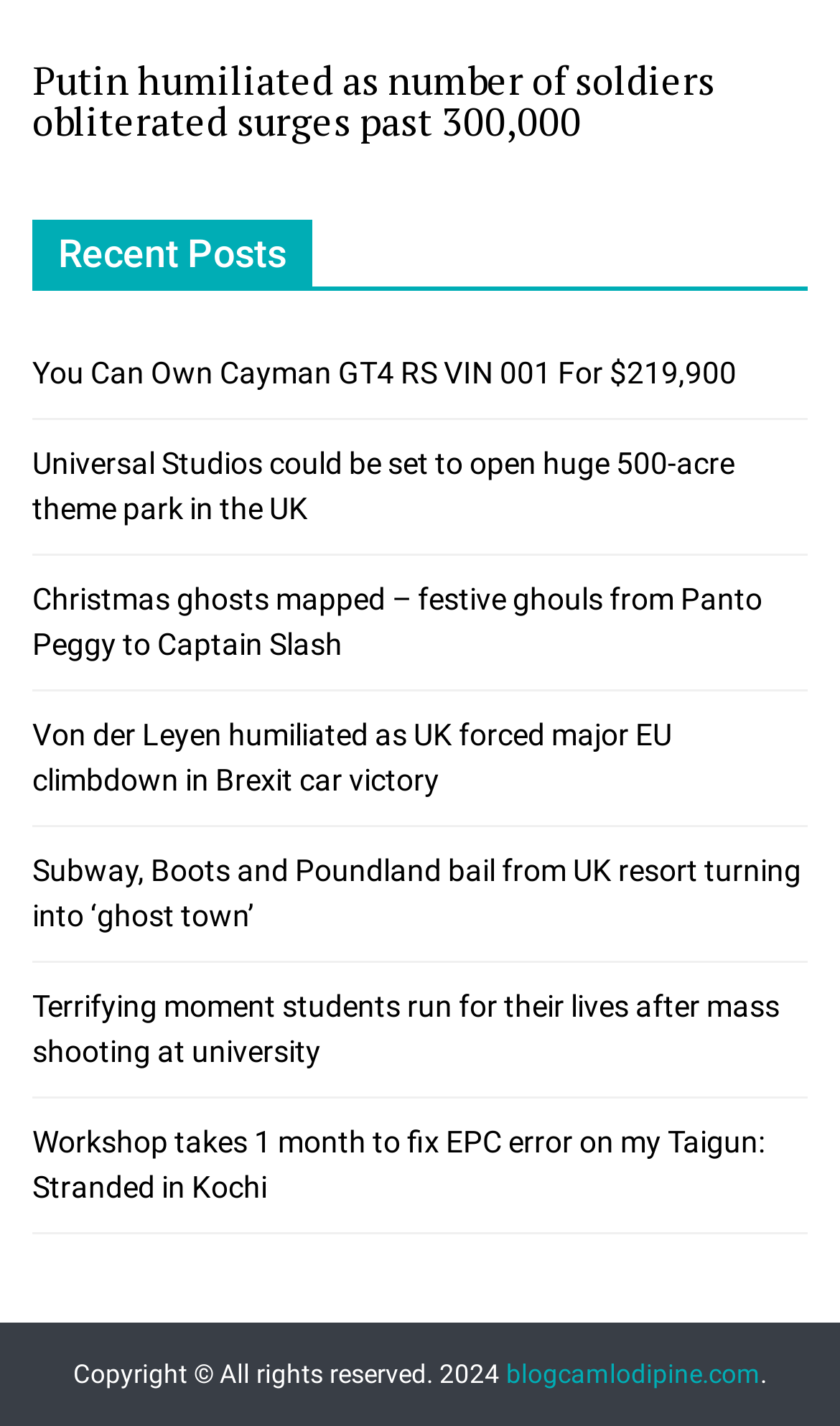Find the bounding box coordinates of the element I should click to carry out the following instruction: "Visit the blogcamlodipine website".

[0.603, 0.953, 0.905, 0.975]